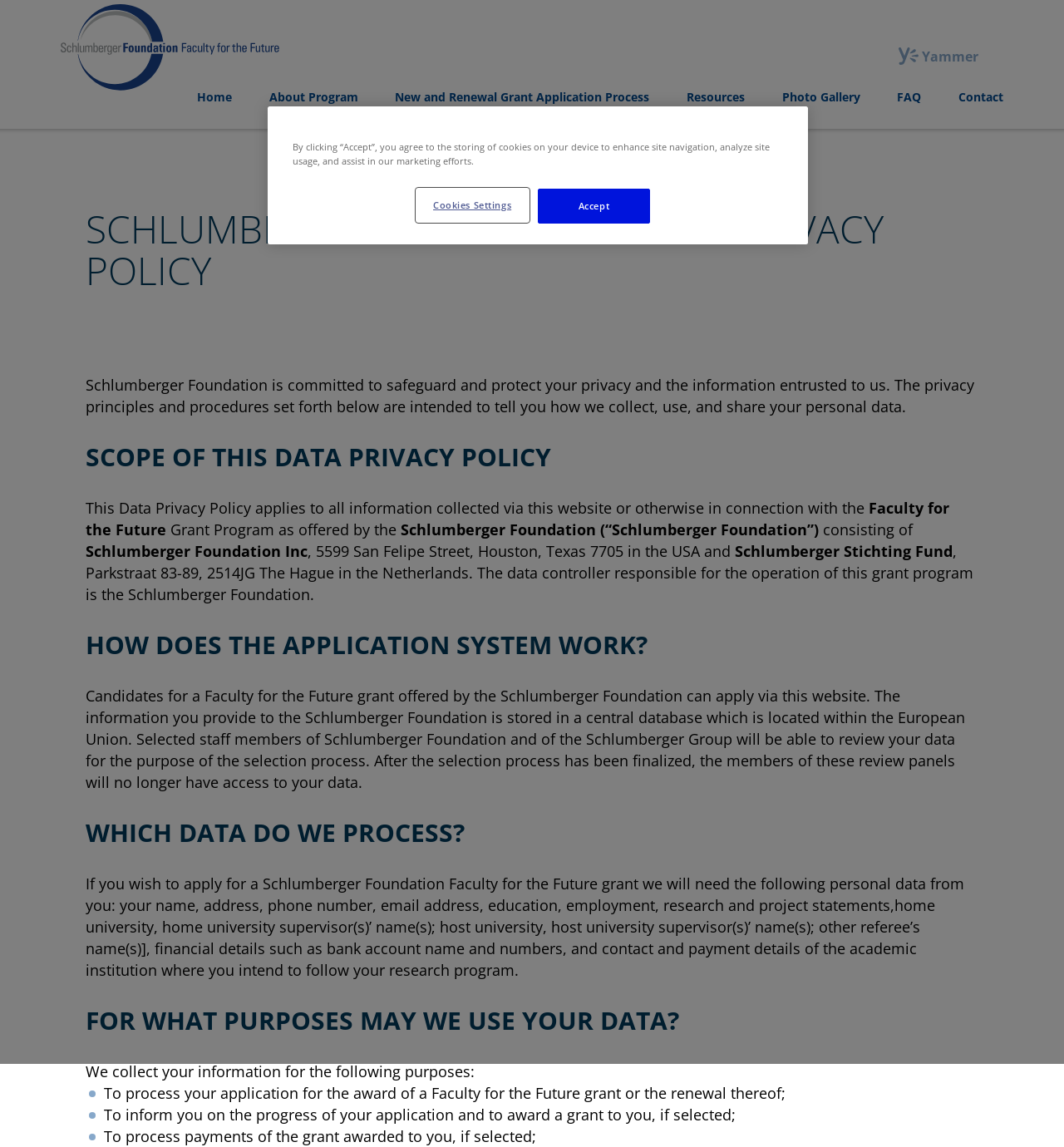What is the name of the foundation responsible for the grant program?
Kindly give a detailed and elaborate answer to the question.

I found the answer by reading the text under the heading 'SCOPE OF THIS DATA PRIVACY POLICY' which mentions that the Data Privacy Policy applies to all information collected via this website or otherwise in connection with the Faculty for the Future Grant Program as offered by the Schlumberger Foundation.